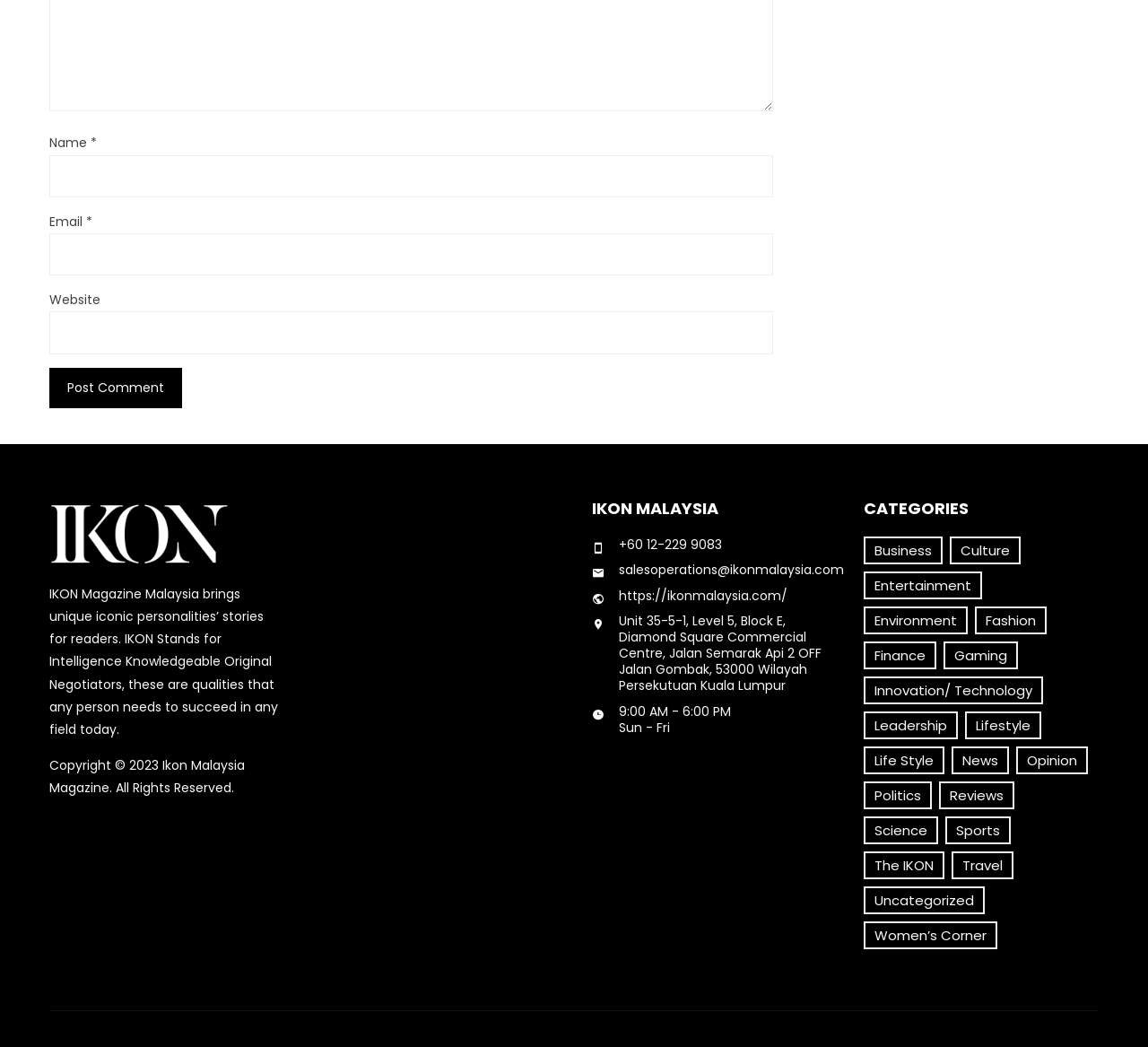Pinpoint the bounding box coordinates of the area that should be clicked to complete the following instruction: "Read the Business category". The coordinates must be given as four float numbers between 0 and 1, i.e., [left, top, right, bottom].

[0.752, 0.513, 0.821, 0.539]